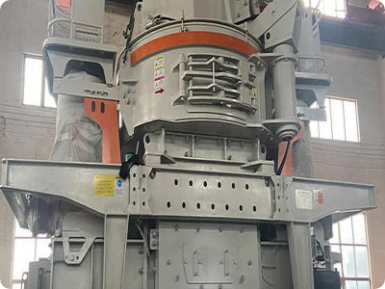Offer a detailed explanation of what is depicted in the image.

The image showcases a robust industrial cone crusher, specifically the Senya CH860i model. This heavy-duty machinery is designed for high efficiency in rock processing. Displayed in a well-lit factory environment, the crusher features a prominent conical structure with various components including a sturdy base and precision-engineered controls, highlighting its advanced technology. This equipment is essential for operations focused on crushing materials, making it a vital asset for businesses engaged in the buy and sell of used industrial equipment. The overall setup emphasizes the importance of quality specifications and performance in material handling processes.